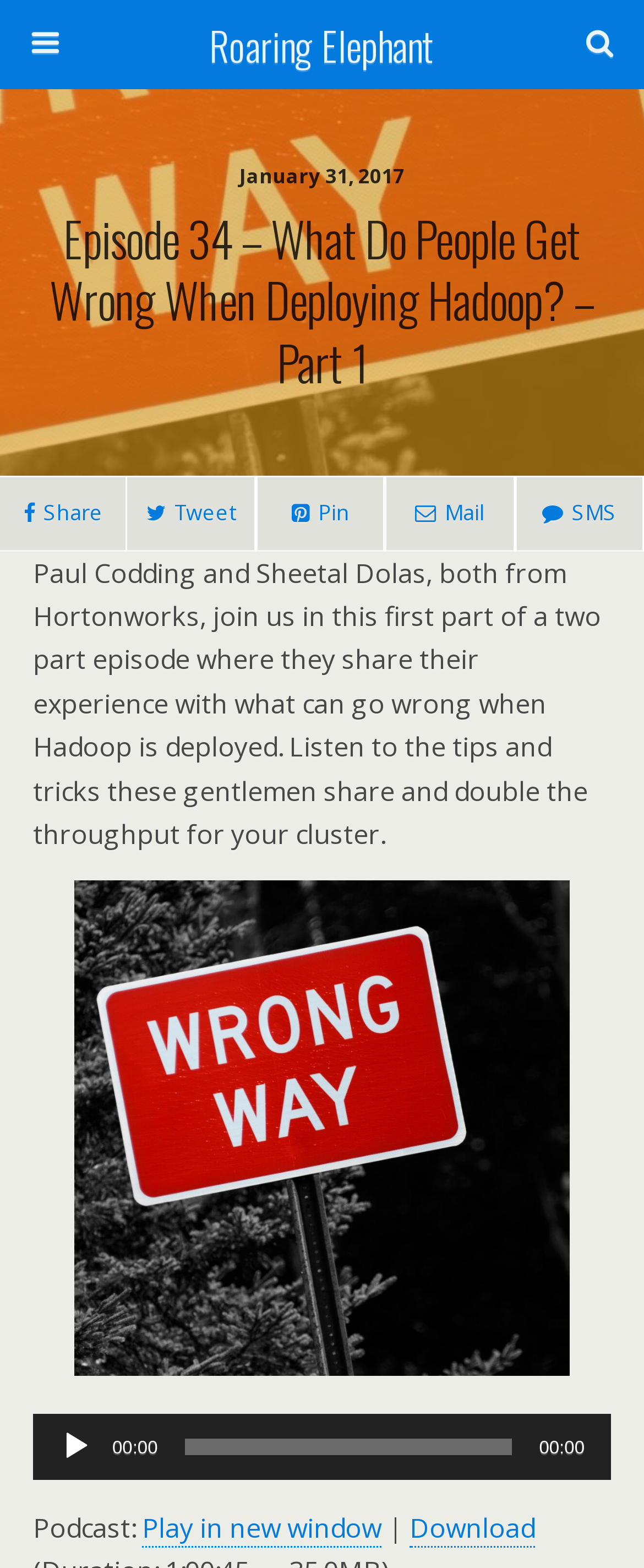Please determine the bounding box coordinates, formatted as (top-left x, top-left y, bottom-right x, bottom-right y), with all values as floating point numbers between 0 and 1. Identify the bounding box of the region described as: zodiac.

None